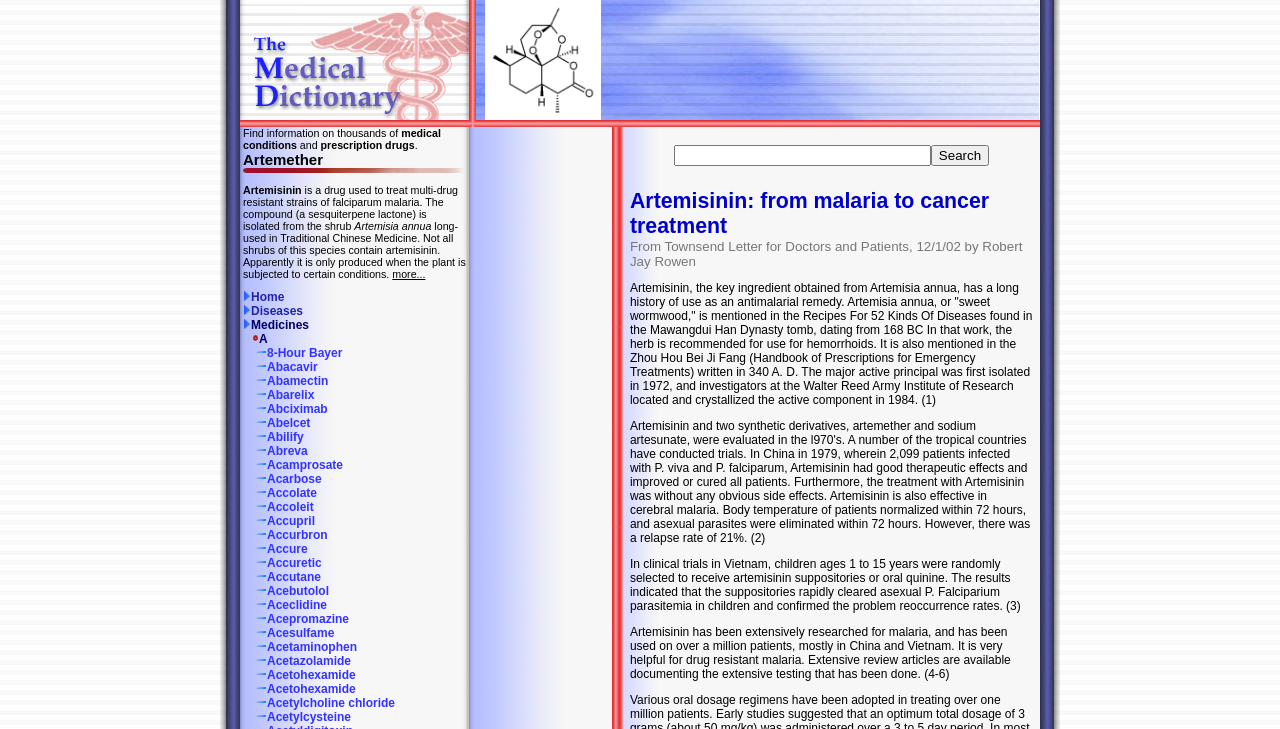Respond to the following question with a brief word or phrase:
How many medical conditions are listed on this webpage?

Many